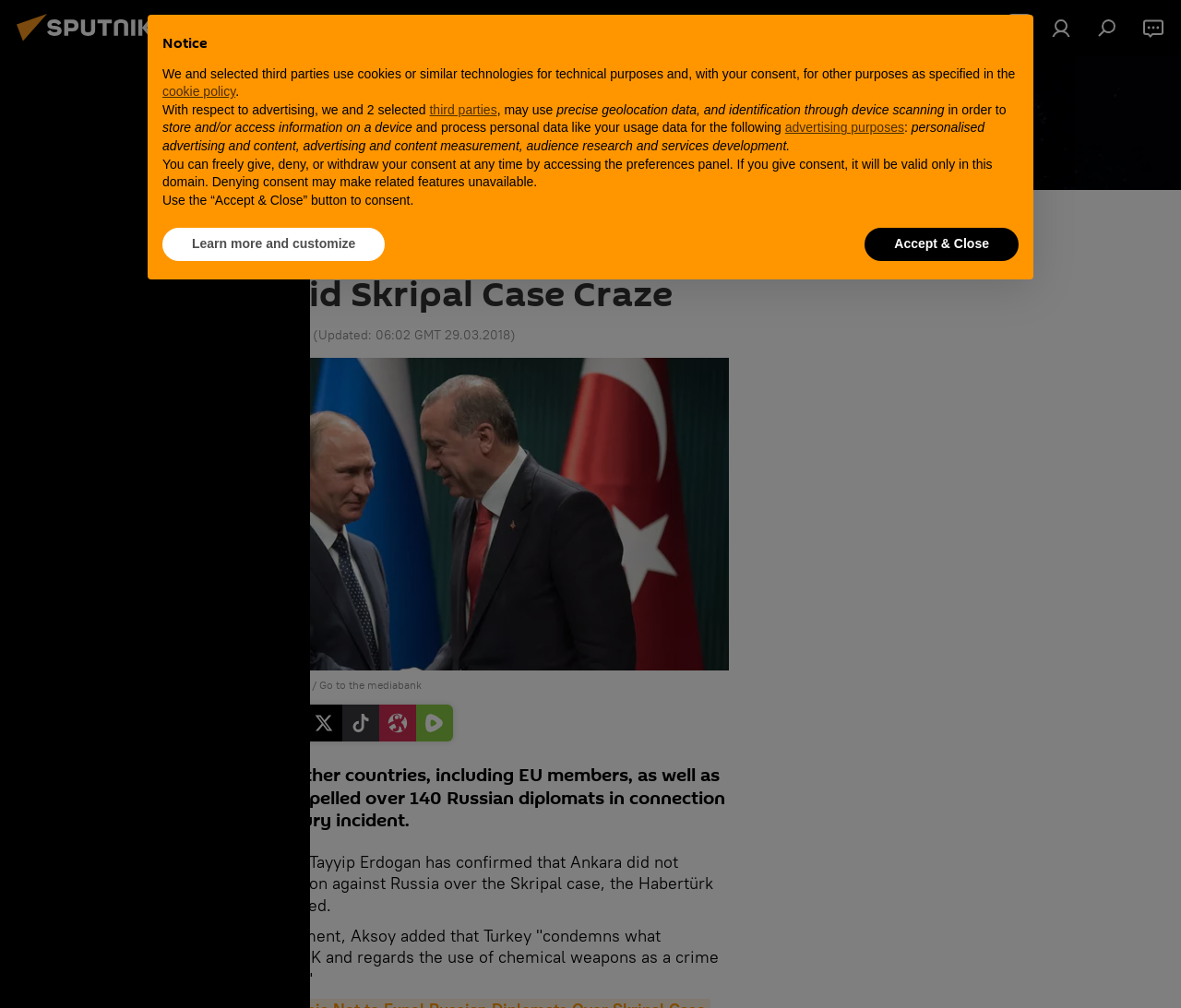Specify the bounding box coordinates of the region I need to click to perform the following instruction: "Check the time of the article". The coordinates must be four float numbers in the range of 0 to 1, i.e., [left, top, right, bottom].

[0.148, 0.324, 0.262, 0.341]